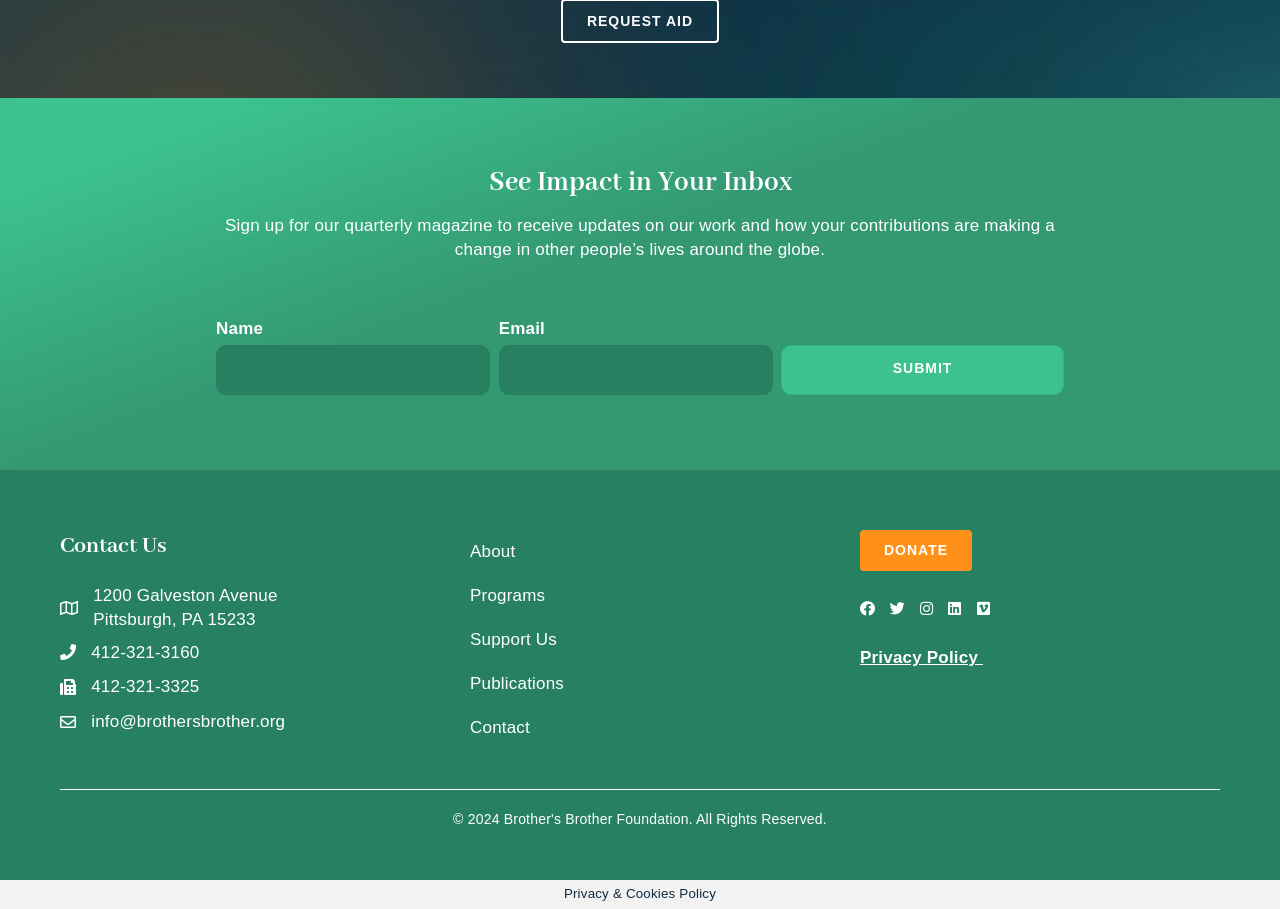Could you please study the image and provide a detailed answer to the question:
What is the name of the organization's email address?

The organization's email address is info@brothersbrother.org, which can be found in the 'Contact Us' section.